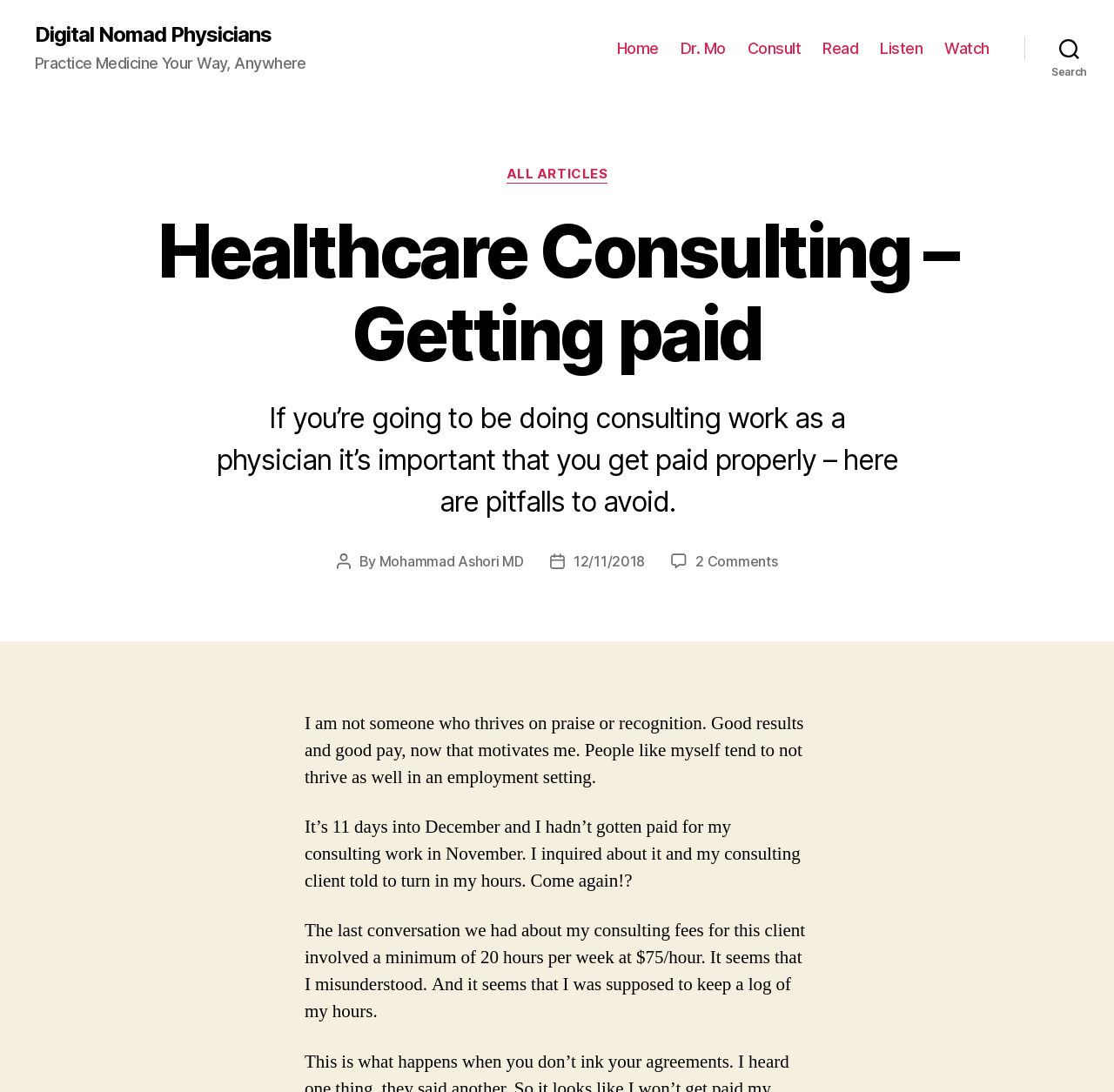How many navigation links are there?
Please provide a comprehensive and detailed answer to the question.

The navigation links can be found in the horizontal navigation bar, which includes links to 'Home', 'Dr. Mo', 'Consult', 'Read', and 'Listen'.